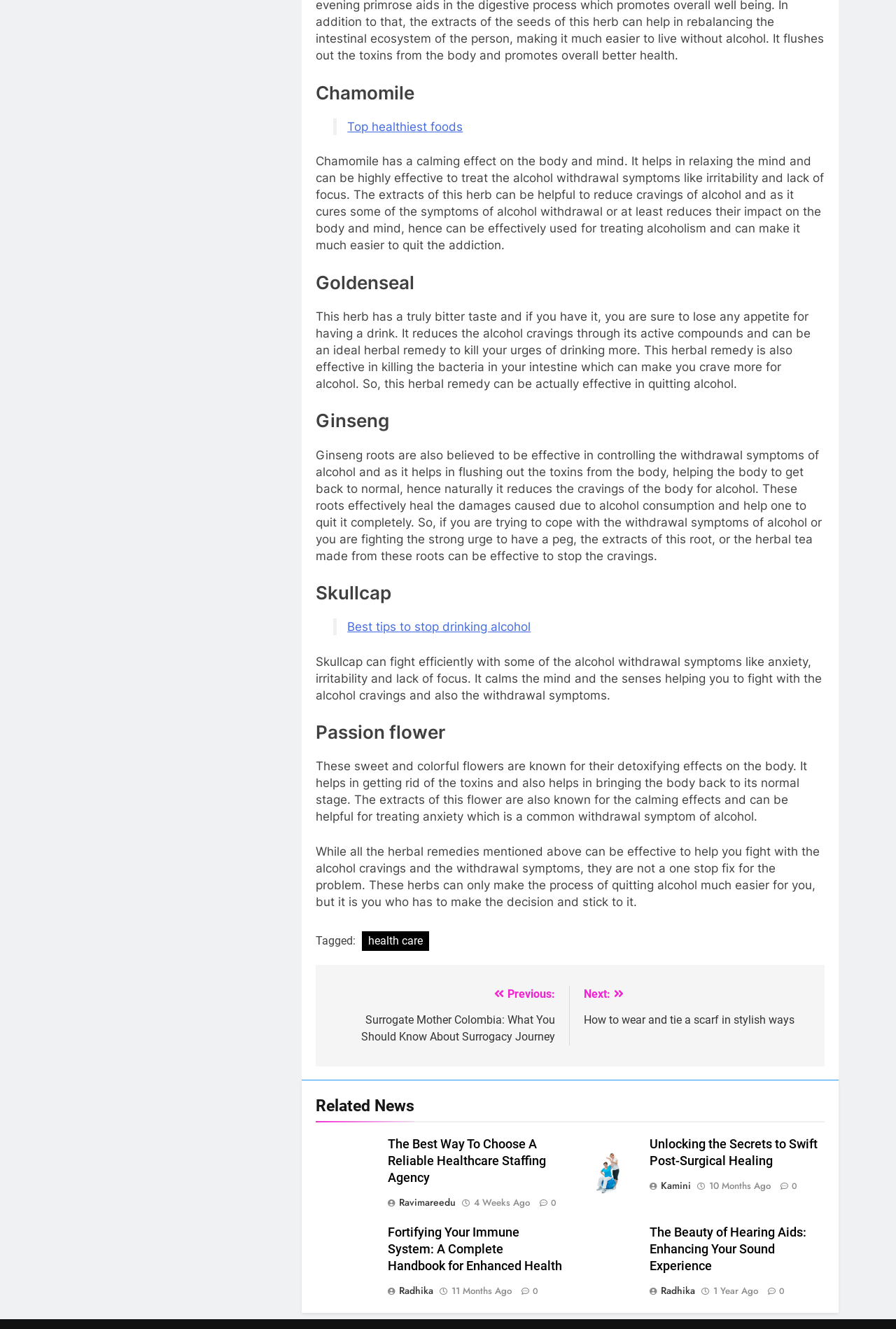Specify the bounding box coordinates of the area that needs to be clicked to achieve the following instruction: "Click on 'The Best Way To Choose A Reliable Healthcare Staffing Agency'".

[0.433, 0.856, 0.61, 0.892]